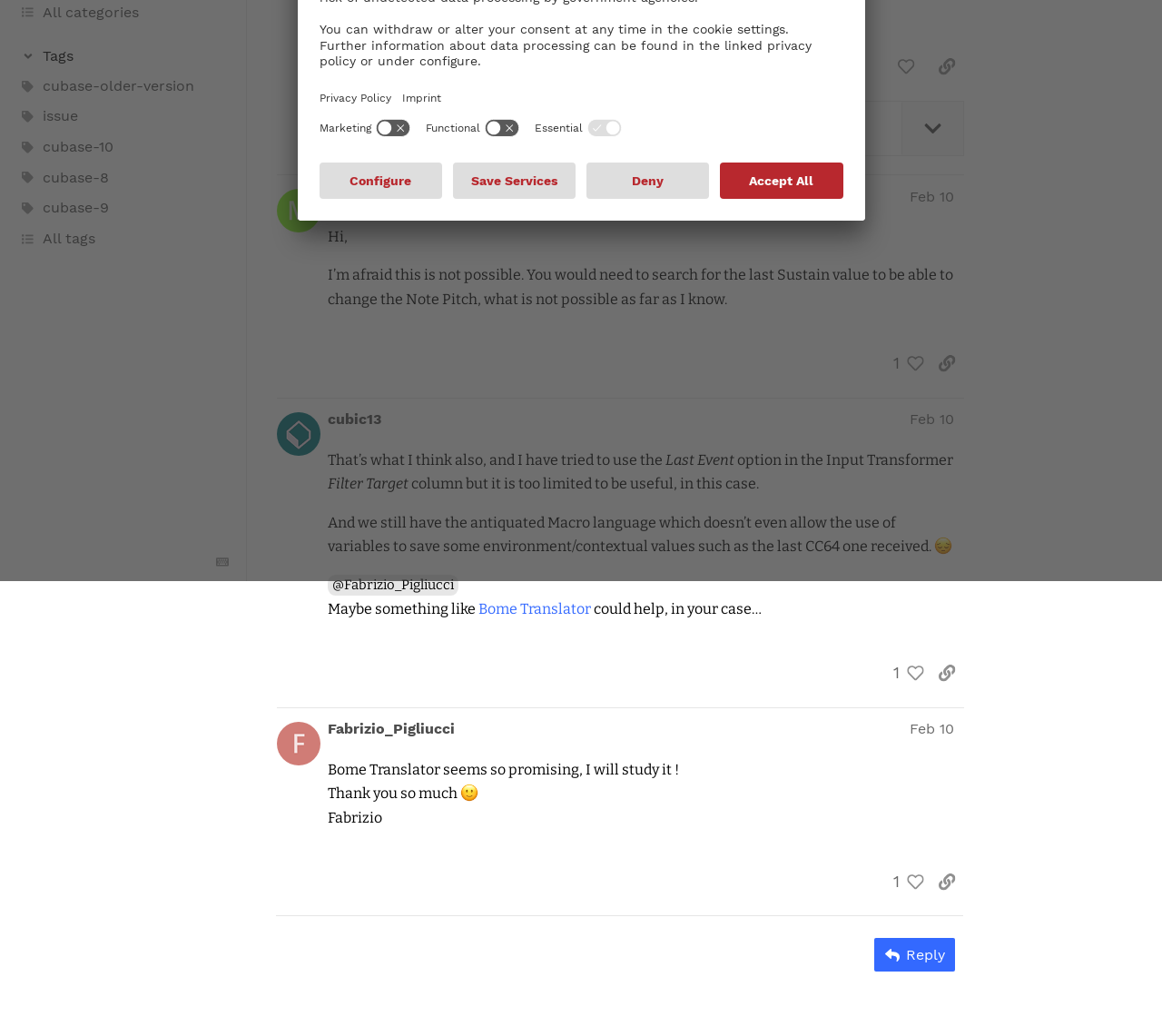Please determine the bounding box of the UI element that matches this description: cubase-8. The coordinates should be given as (top-left x, top-left y, bottom-right x, bottom-right y), with all values between 0 and 1.

[0.0, 0.157, 0.212, 0.186]